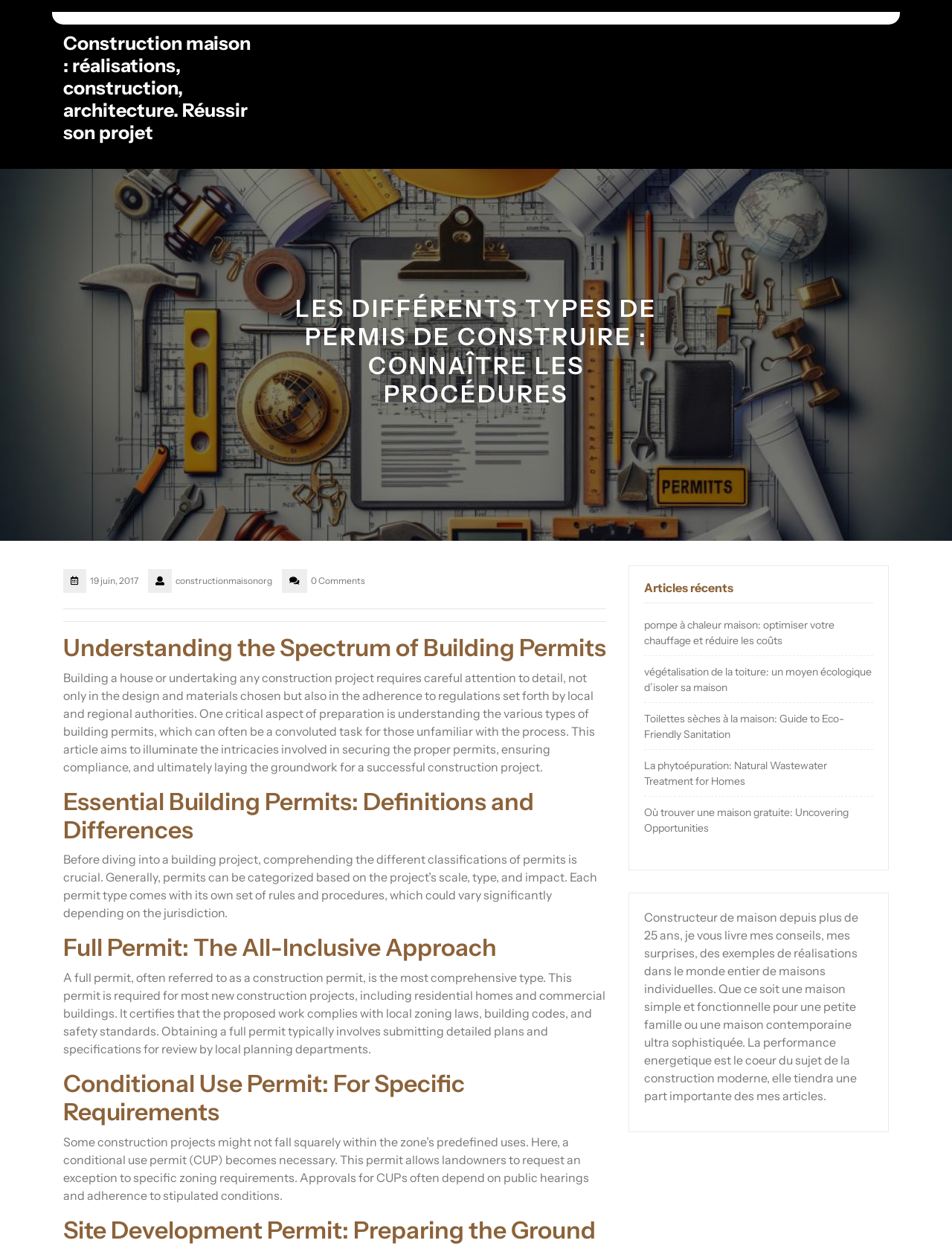What is the focus of the author's articles?
Please give a detailed and elaborate explanation in response to the question.

The author mentions that energy performance is at the heart of modern construction and will be an important topic in their articles. This suggests that the author's focus is on sustainable and energy-efficient construction practices.